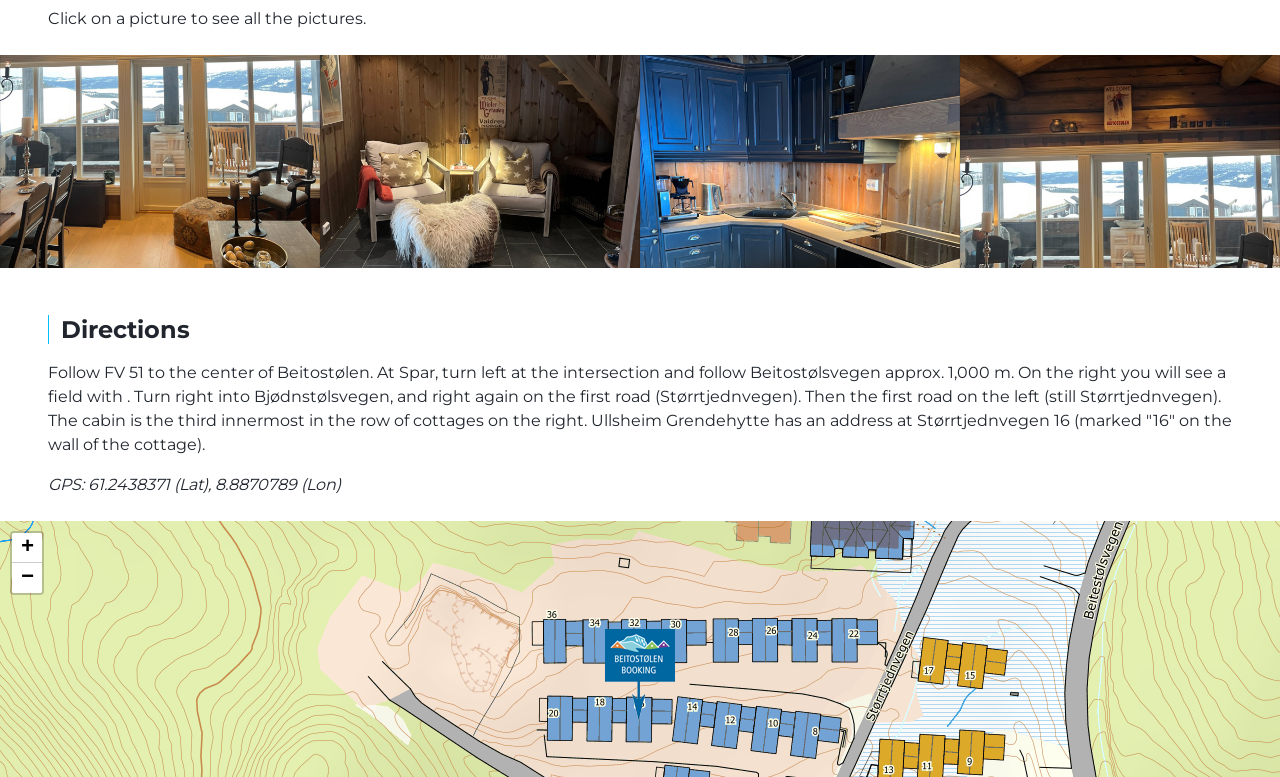Please give a one-word or short phrase response to the following question: 
What is the GPS location of the cabin?

61.2438371, 8.8870789